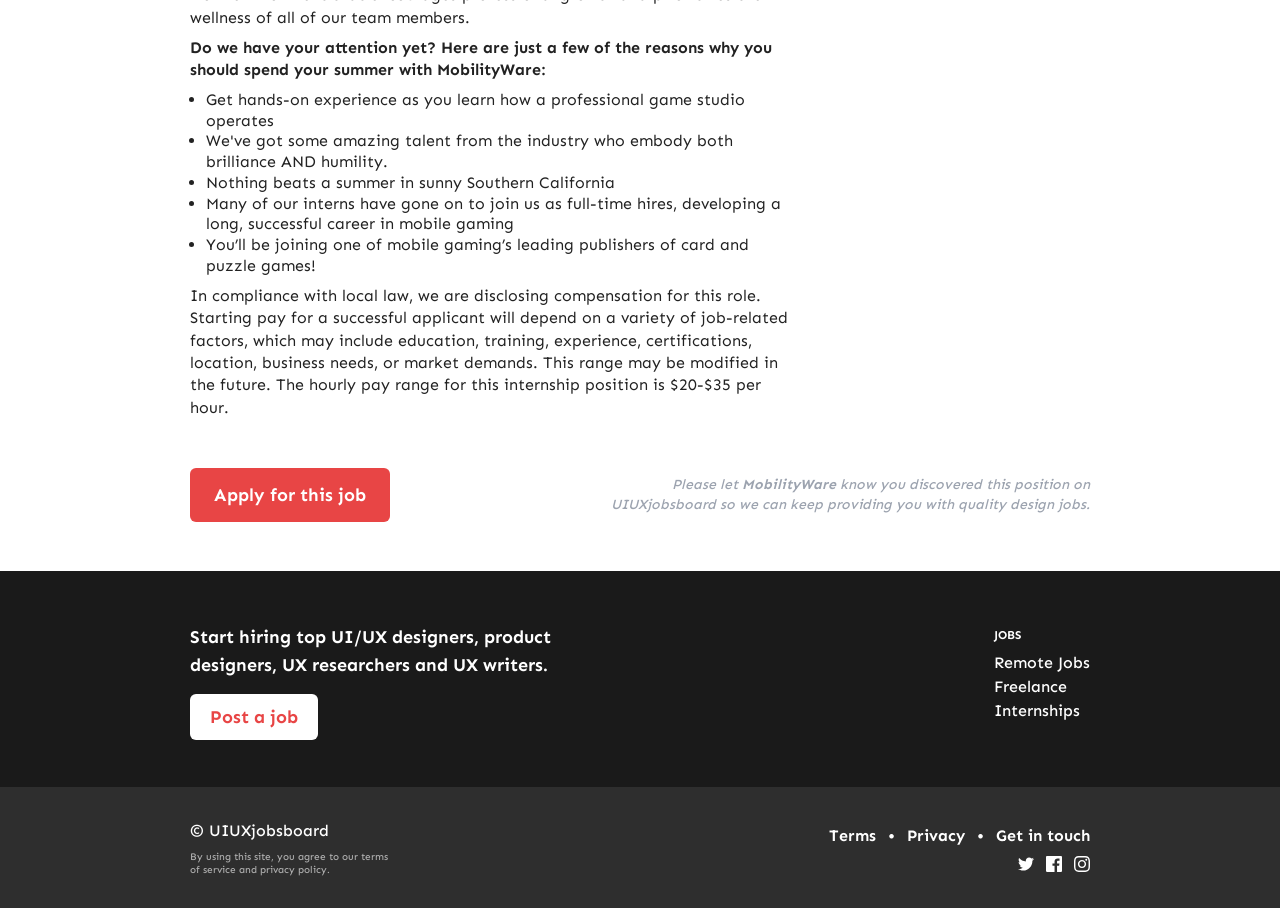What is the hourly pay range for this internship?
Using the image, provide a detailed and thorough answer to the question.

The hourly pay range for this internship position can be found in the text block that starts with 'In compliance with local law, we are disclosing compensation for this role.' The range is mentioned as $20-$35 per hour.